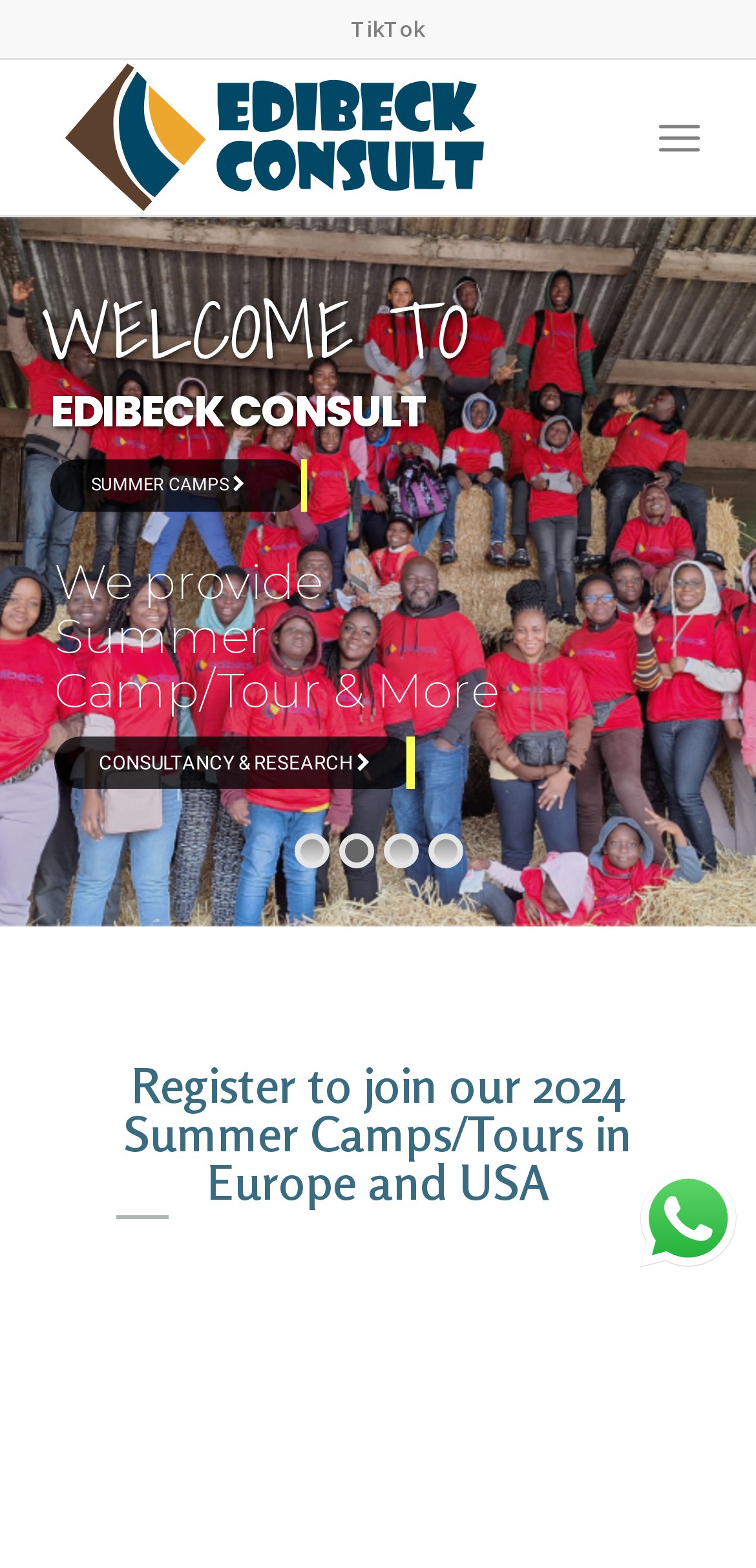Based on the image, provide a detailed response to the question:
What is the purpose of the 'Menu' link?

The 'Menu' link is located at the top-right corner of the webpage, and its bounding box coordinates indicate that it is a prominent element. I infer that it is used to navigate the website, possibly to access other pages or sections.